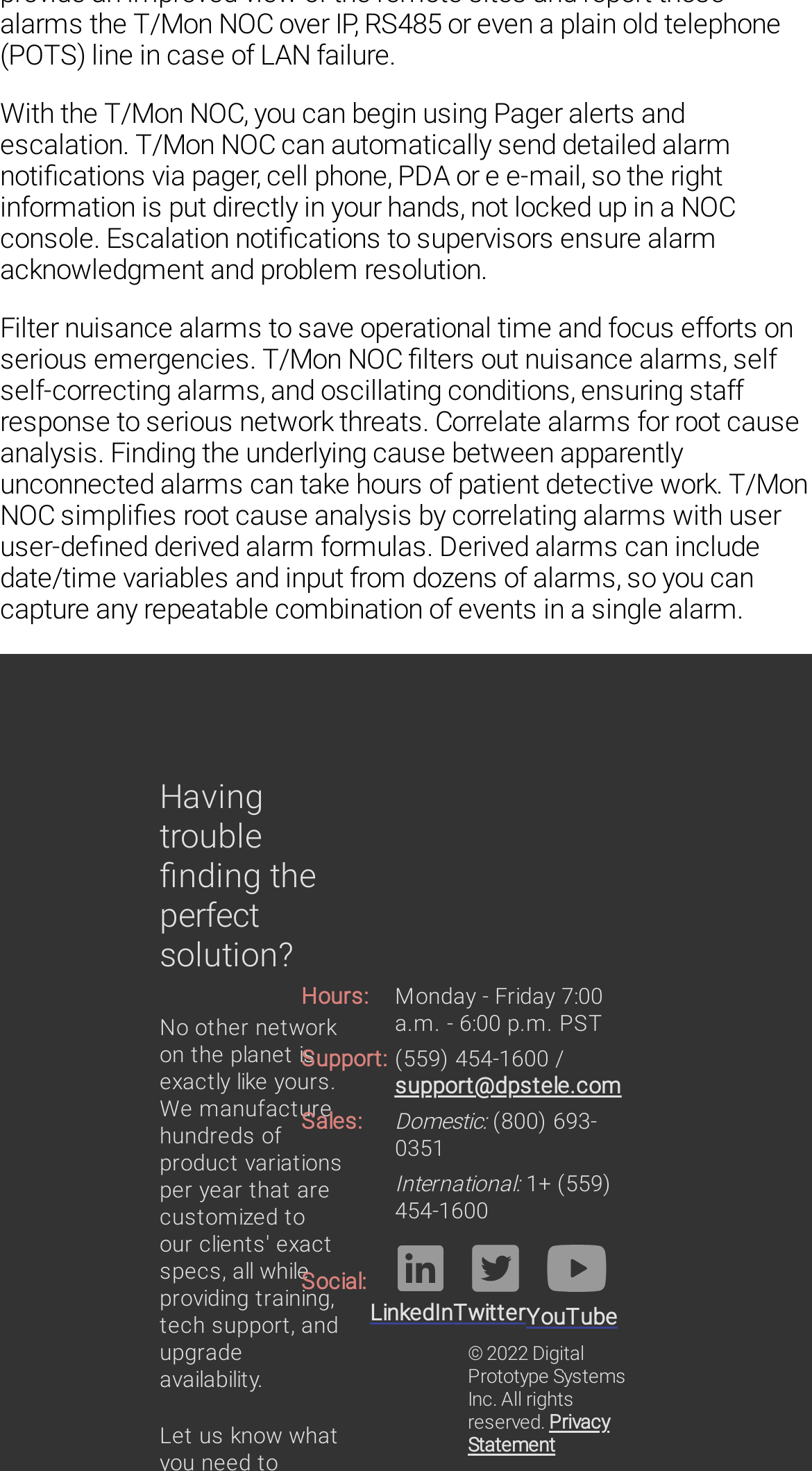Using the given description, provide the bounding box coordinates formatted as (top-left x, top-left y, bottom-right x, bottom-right y), with all values being floating point numbers between 0 and 1. Description: YouTube

[0.648, 0.838, 0.76, 0.905]